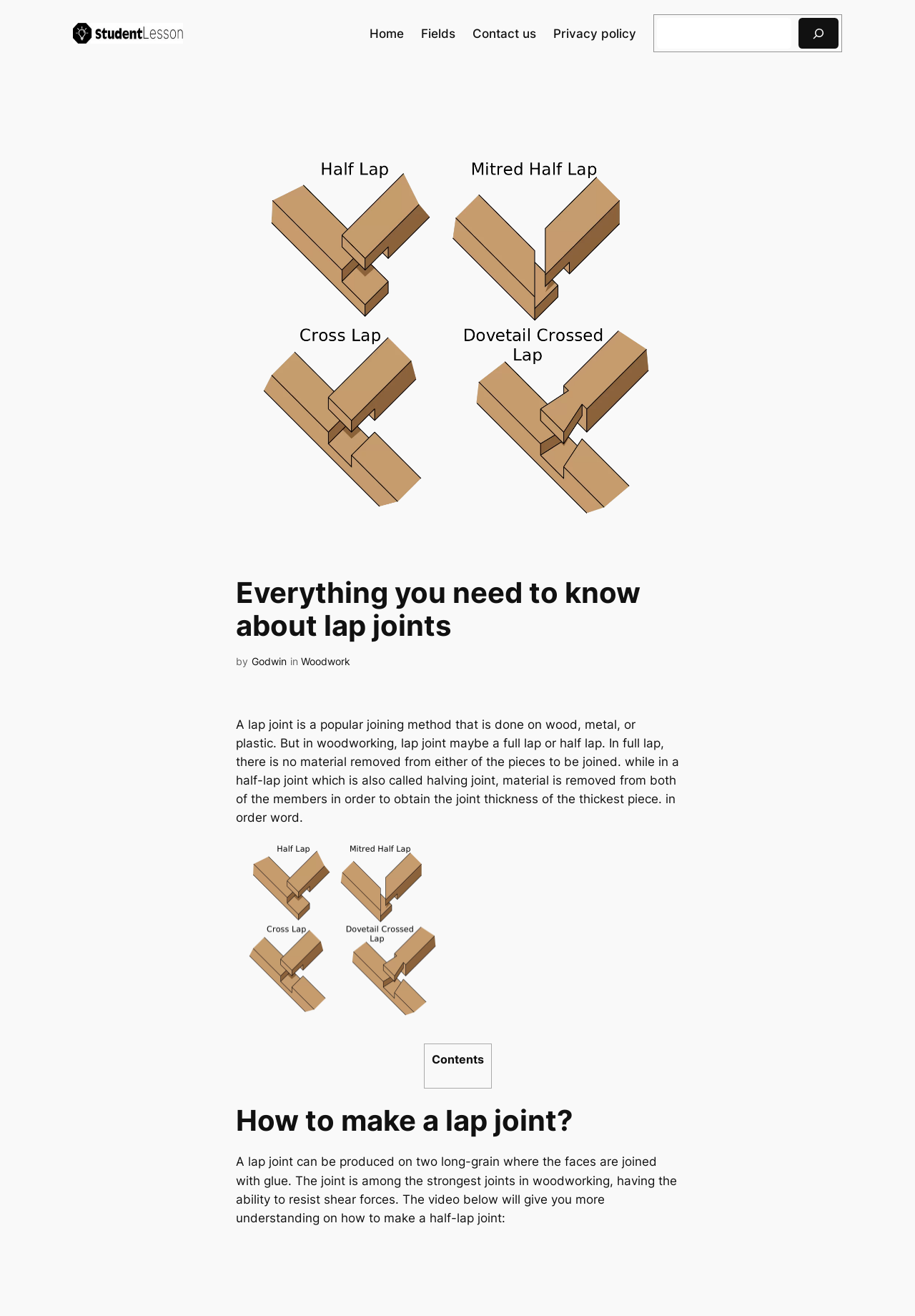Please locate the bounding box coordinates of the element's region that needs to be clicked to follow the instruction: "Click on the 'Telangana tops the country in deforestation by permitting axing of over 12 lakh trees by 2020' link". The bounding box coordinates should be provided as four float numbers between 0 and 1, i.e., [left, top, right, bottom].

None